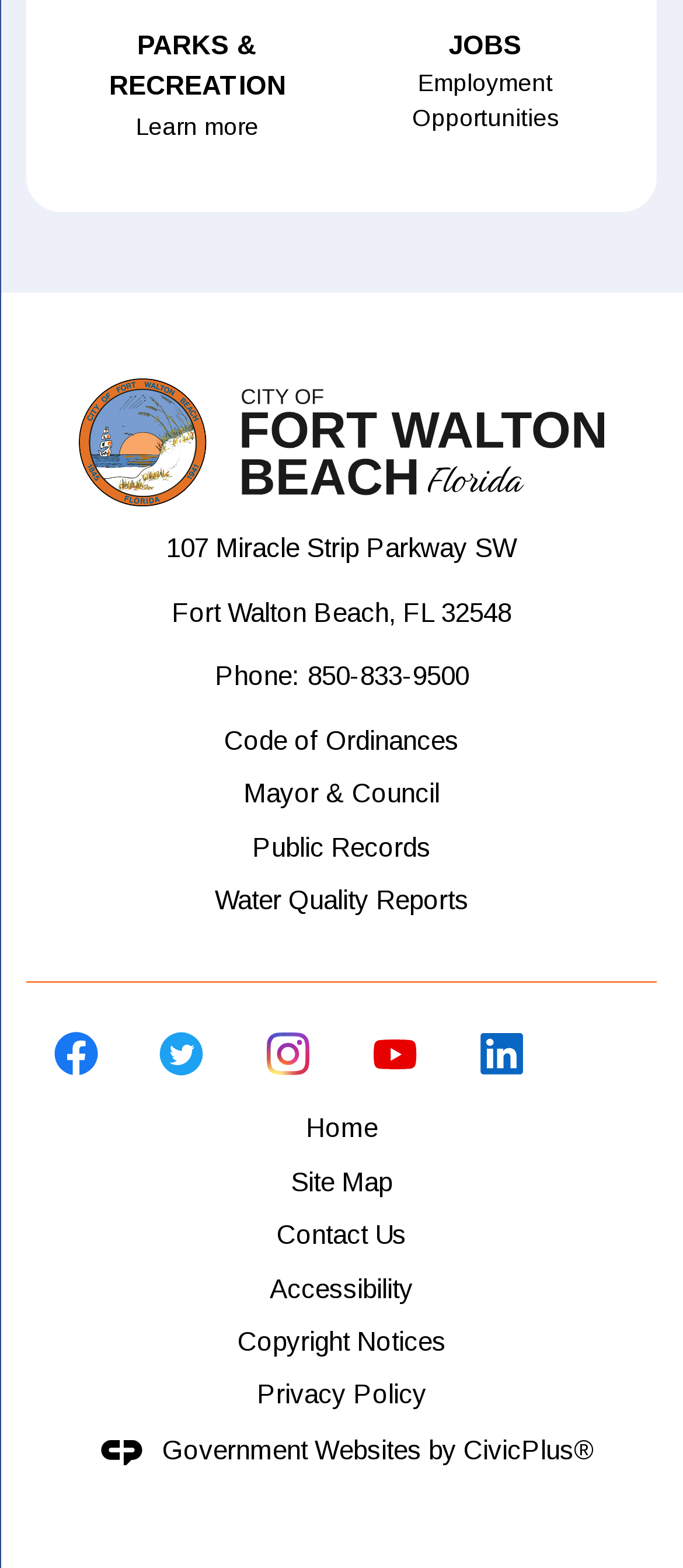Determine the coordinates of the bounding box for the clickable area needed to execute this instruction: "Call 850-833-9500".

[0.45, 0.422, 0.686, 0.441]